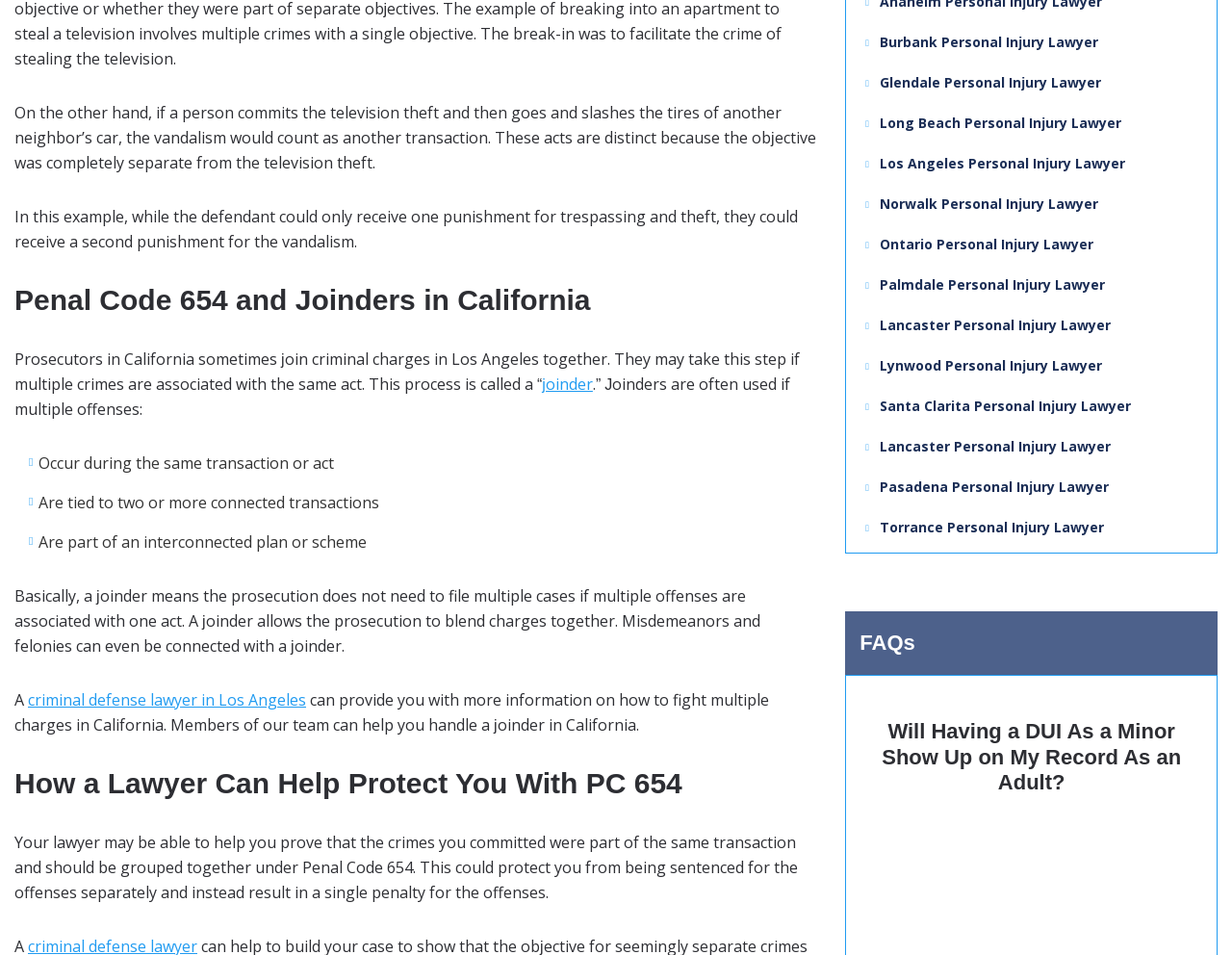What are the conditions for a joinder?
Based on the screenshot, respond with a single word or phrase.

Same transaction or act